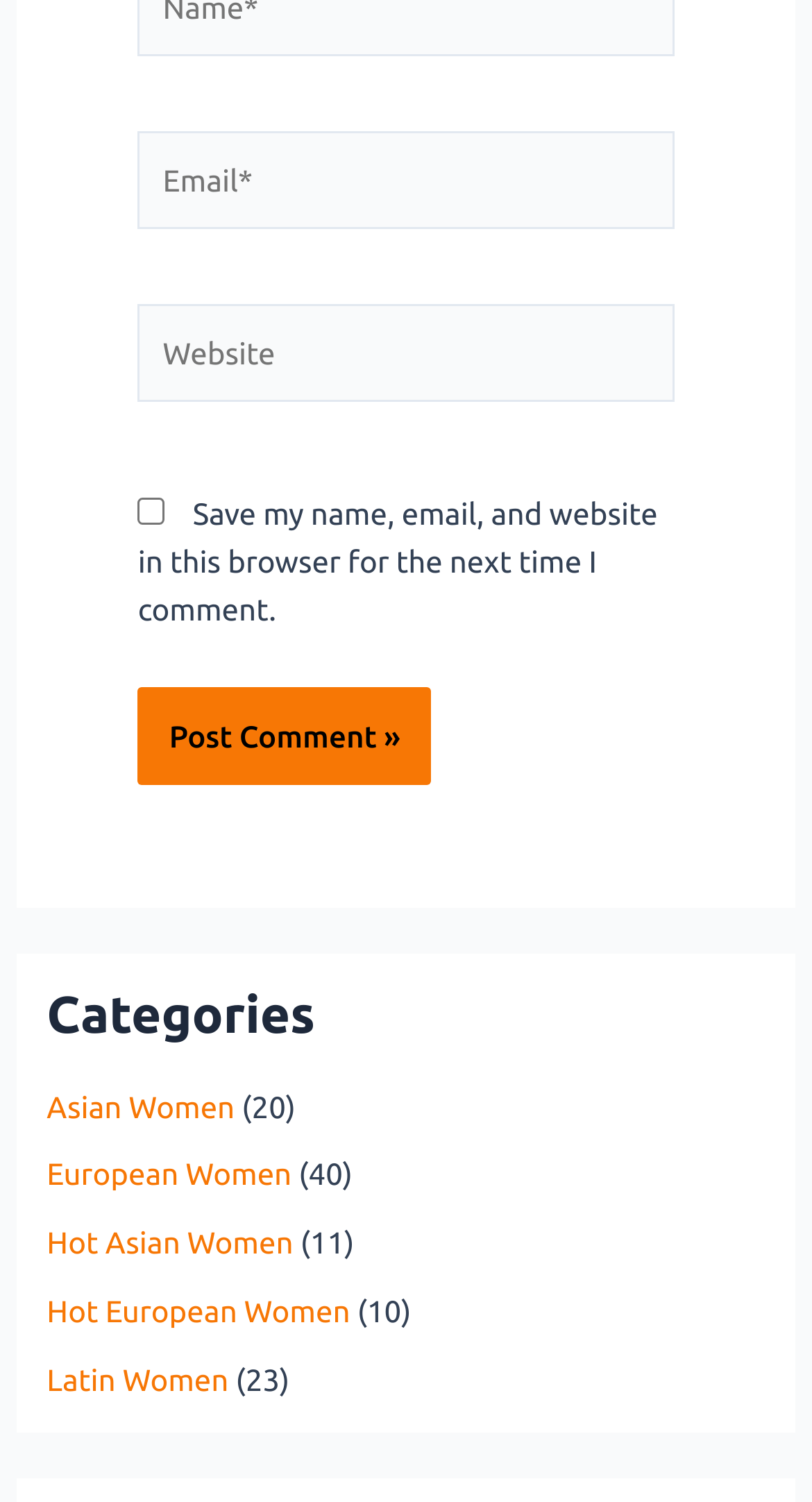Pinpoint the bounding box coordinates of the clickable element needed to complete the instruction: "View Asian Women category". The coordinates should be provided as four float numbers between 0 and 1: [left, top, right, bottom].

[0.058, 0.724, 0.289, 0.748]